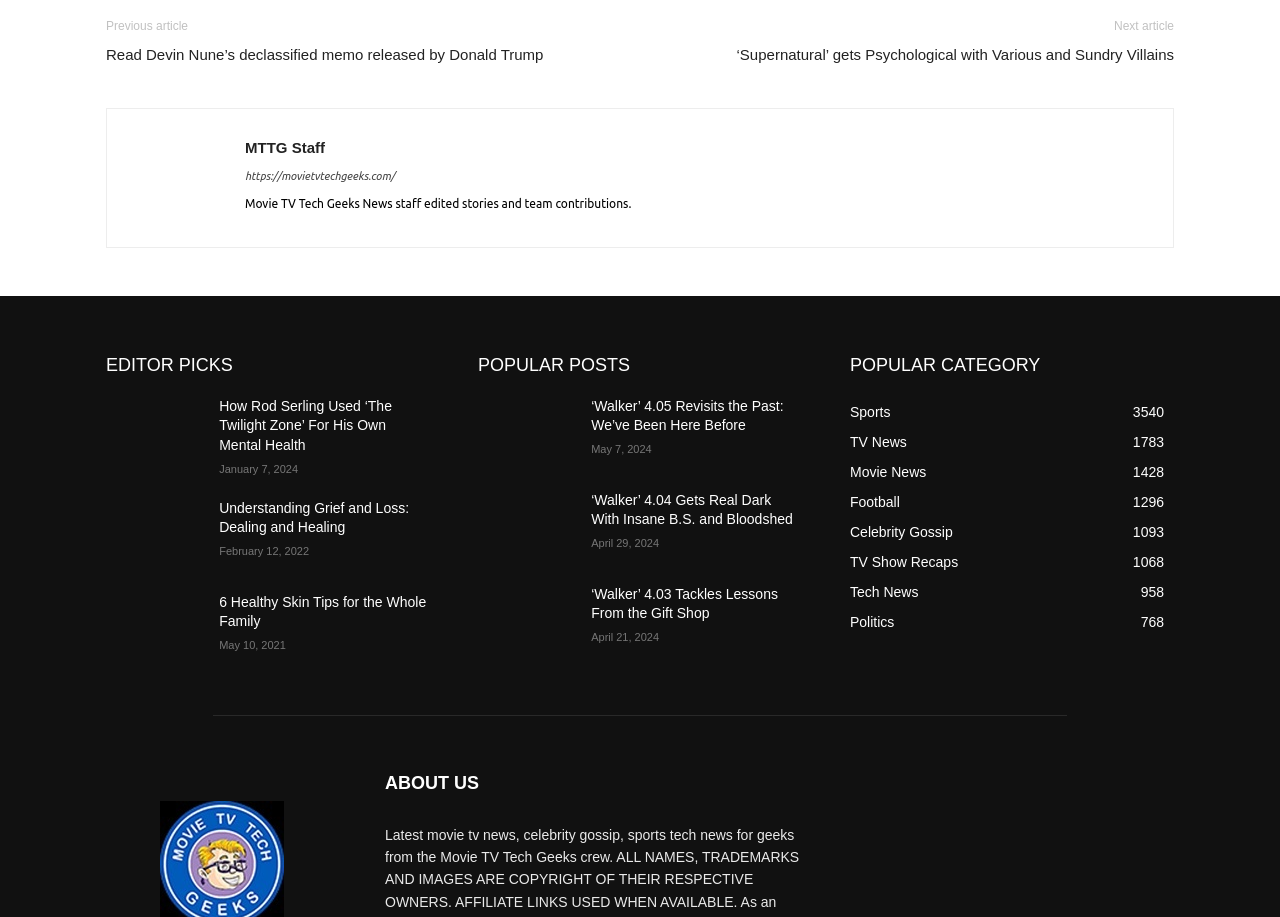What is the category with the most articles?
Relying on the image, give a concise answer in one word or a brief phrase.

Sports